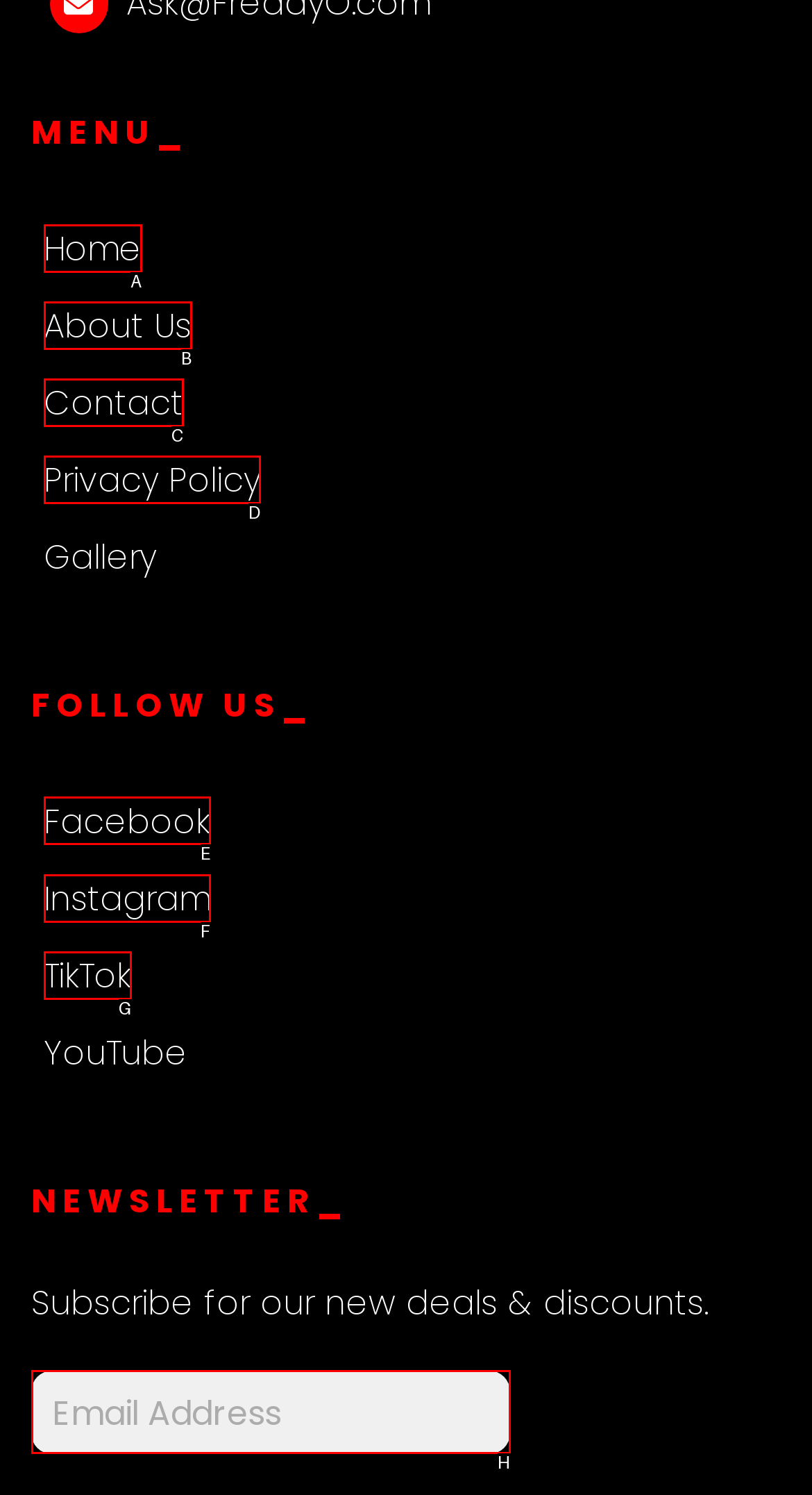Indicate which HTML element you need to click to complete the task: Follow on Facebook. Provide the letter of the selected option directly.

E